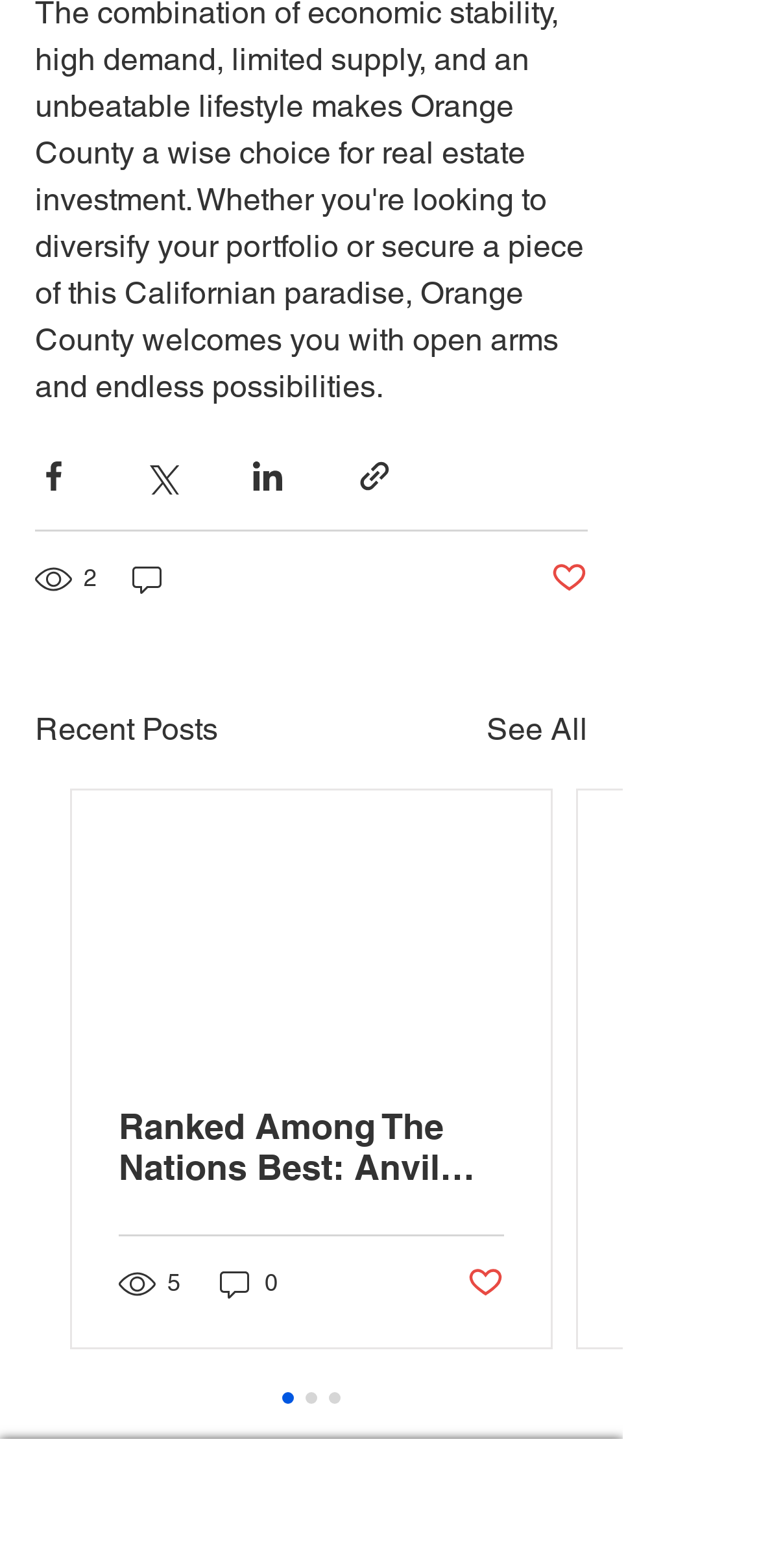How many views does the first post have?
Based on the visual, give a brief answer using one word or a short phrase.

2 views